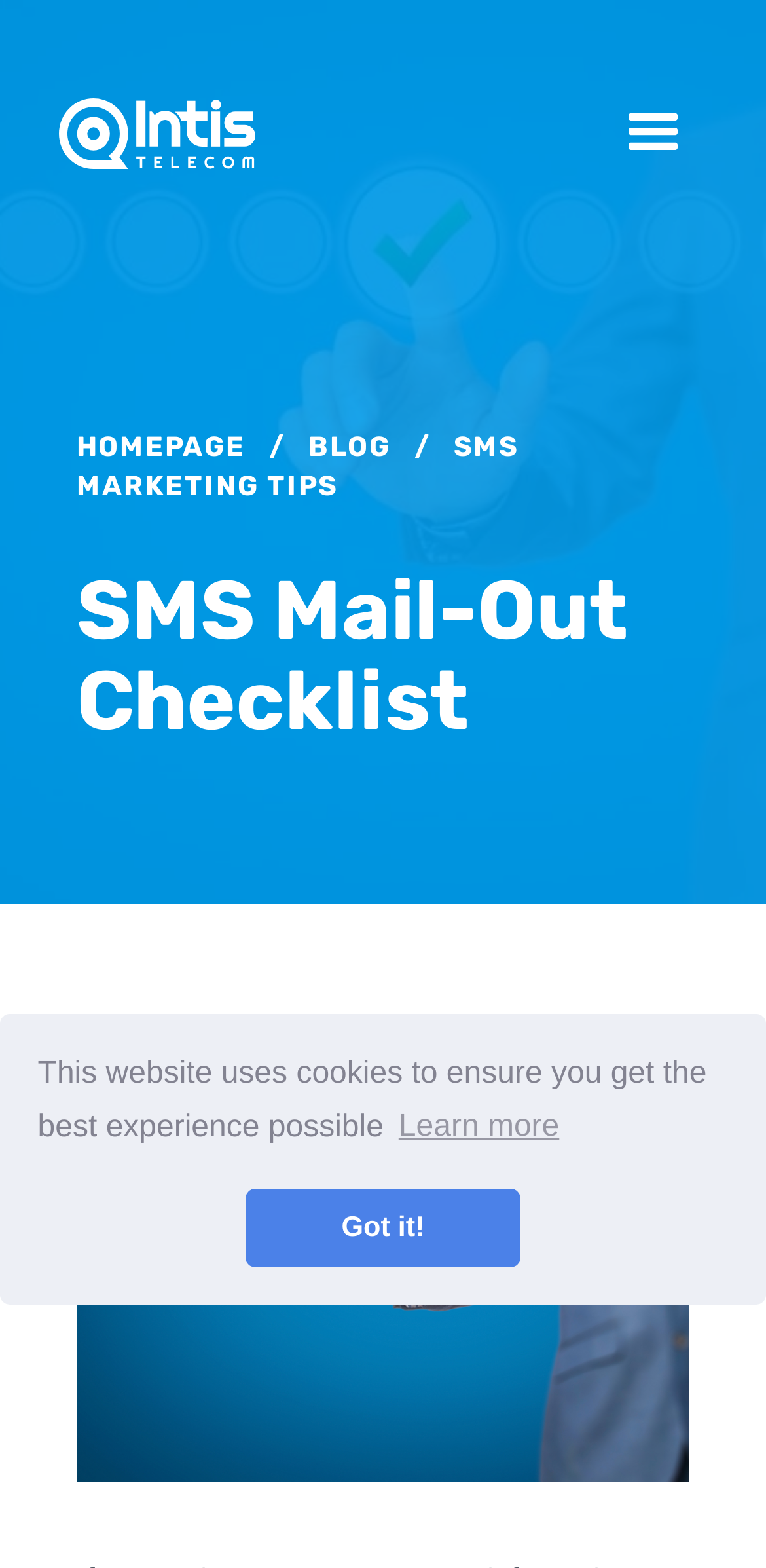Summarize the webpage comprehensively, mentioning all visible components.

The webpage is about creating a mass text messaging campaign, with a focus on SMS marketing tips. At the top of the page, there is a navigation menu with links to the homepage, blog, and SMS marketing tips. Below the navigation menu, there is a heading that reads "SMS Mail-Out Checklist".

A prominent dialog box is displayed, taking up about a quarter of the page, with a message about the website using cookies to ensure the best experience possible. The dialog box has two buttons: "Learn more about cookies" and "Dismiss cookie message". The "Learn more" button is located to the right of the message, while the "Dismiss" button is below it.

The meta description suggests that the page will provide information on how to effectively use SMS to send information or advertisements to clients, emphasizing the importance of taking this medium seriously.